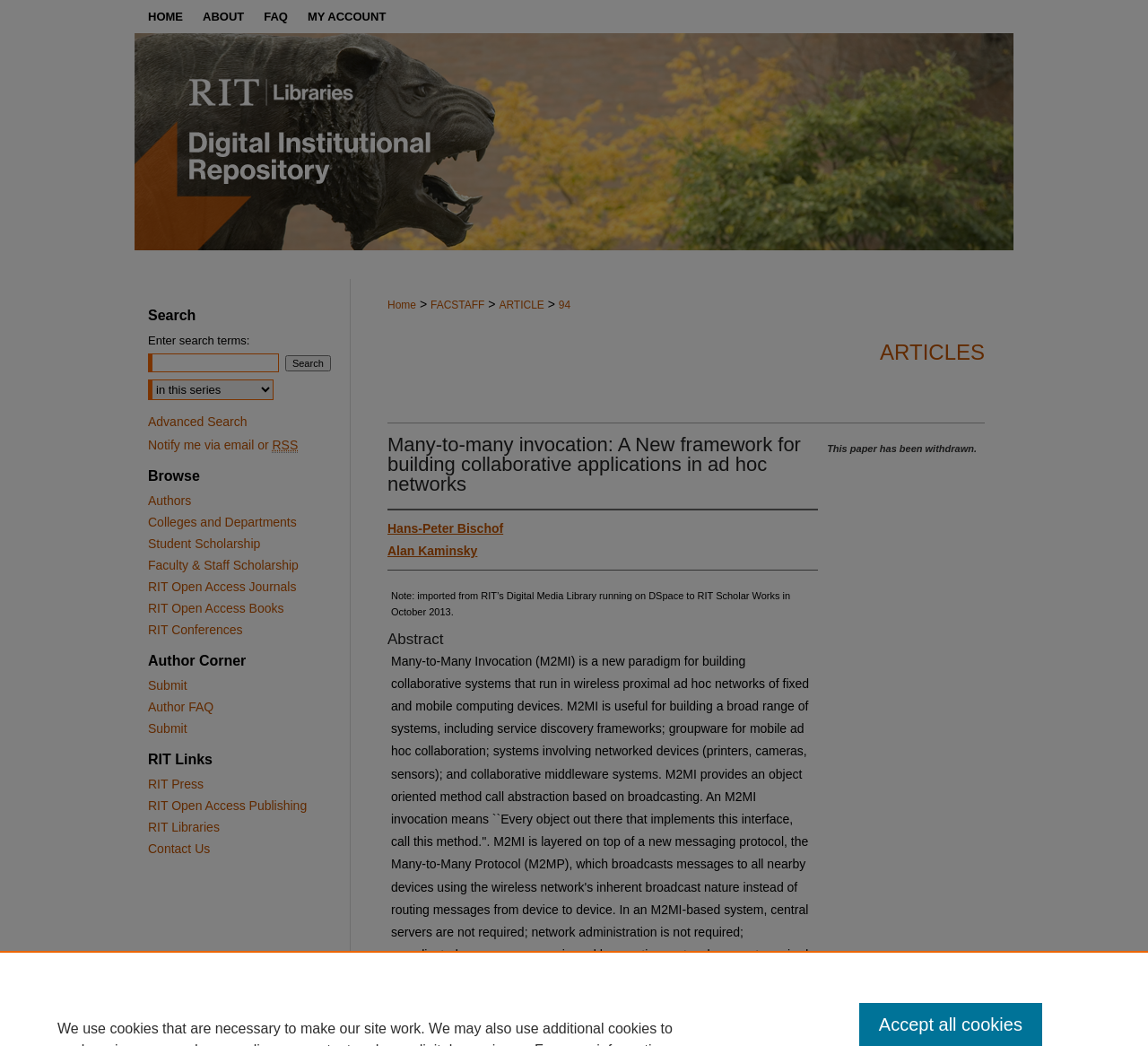Please predict the bounding box coordinates (top-left x, top-left y, bottom-right x, bottom-right y) for the UI element in the screenshot that fits the description: My Account

[0.259, 0.0, 0.345, 0.032]